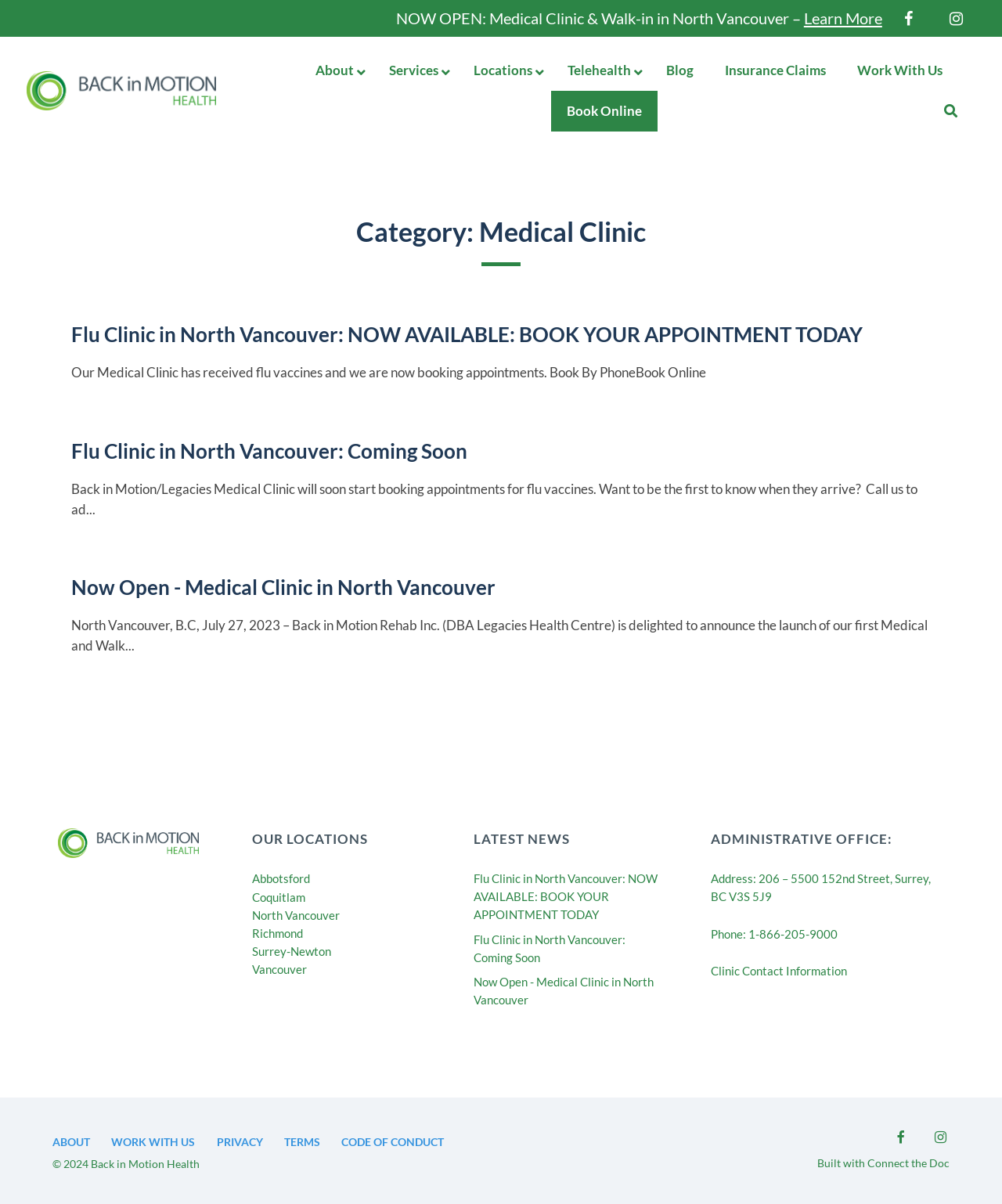Give a one-word or one-phrase response to the question:
What is the latest news about the flu clinic?

NOW AVAILABLE: BOOK YOUR APPOINTMENT TODAY